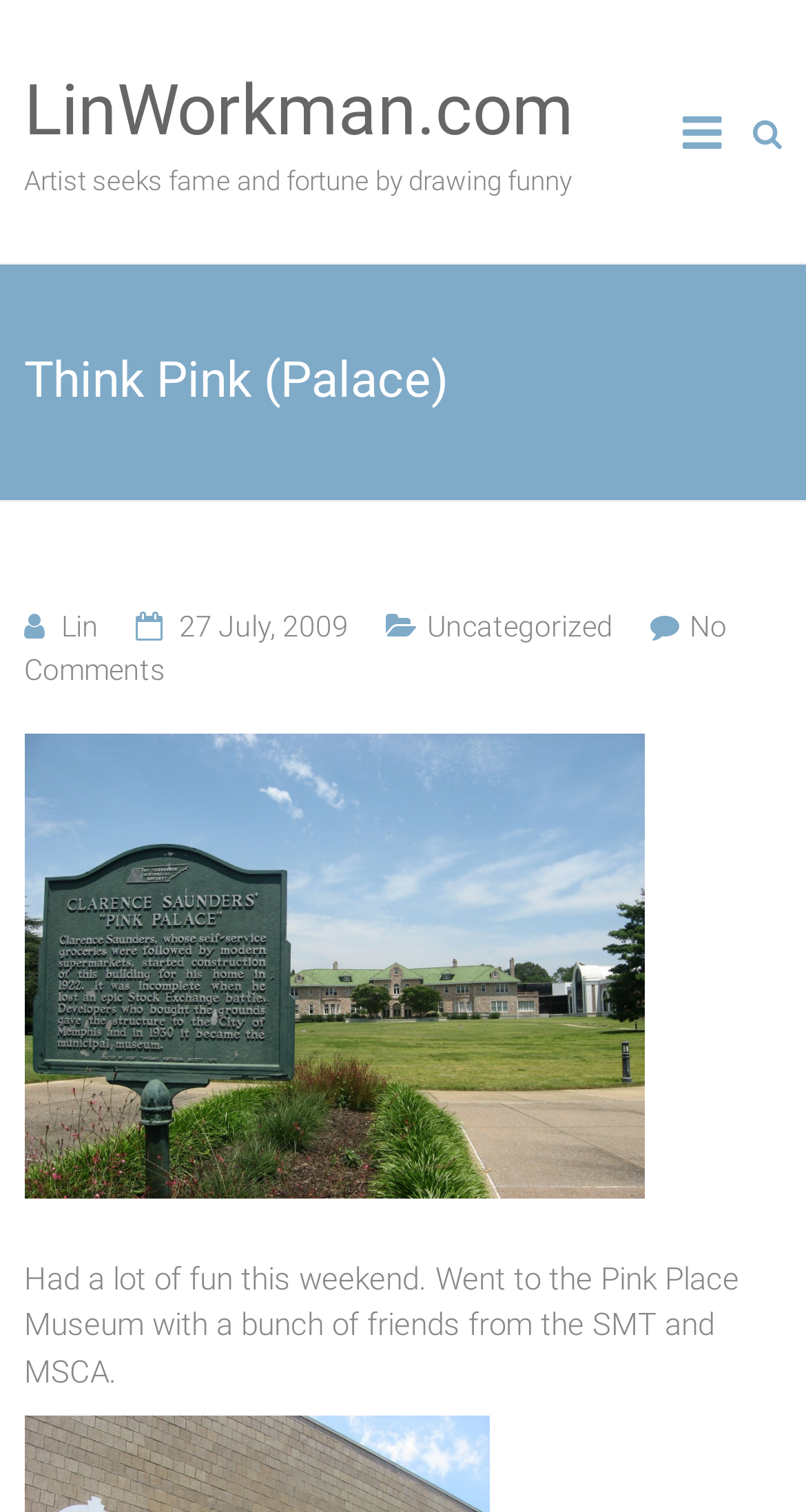Give a short answer using one word or phrase for the question:
How many links are there in the heading 'Think Pink (Palace)'?

4